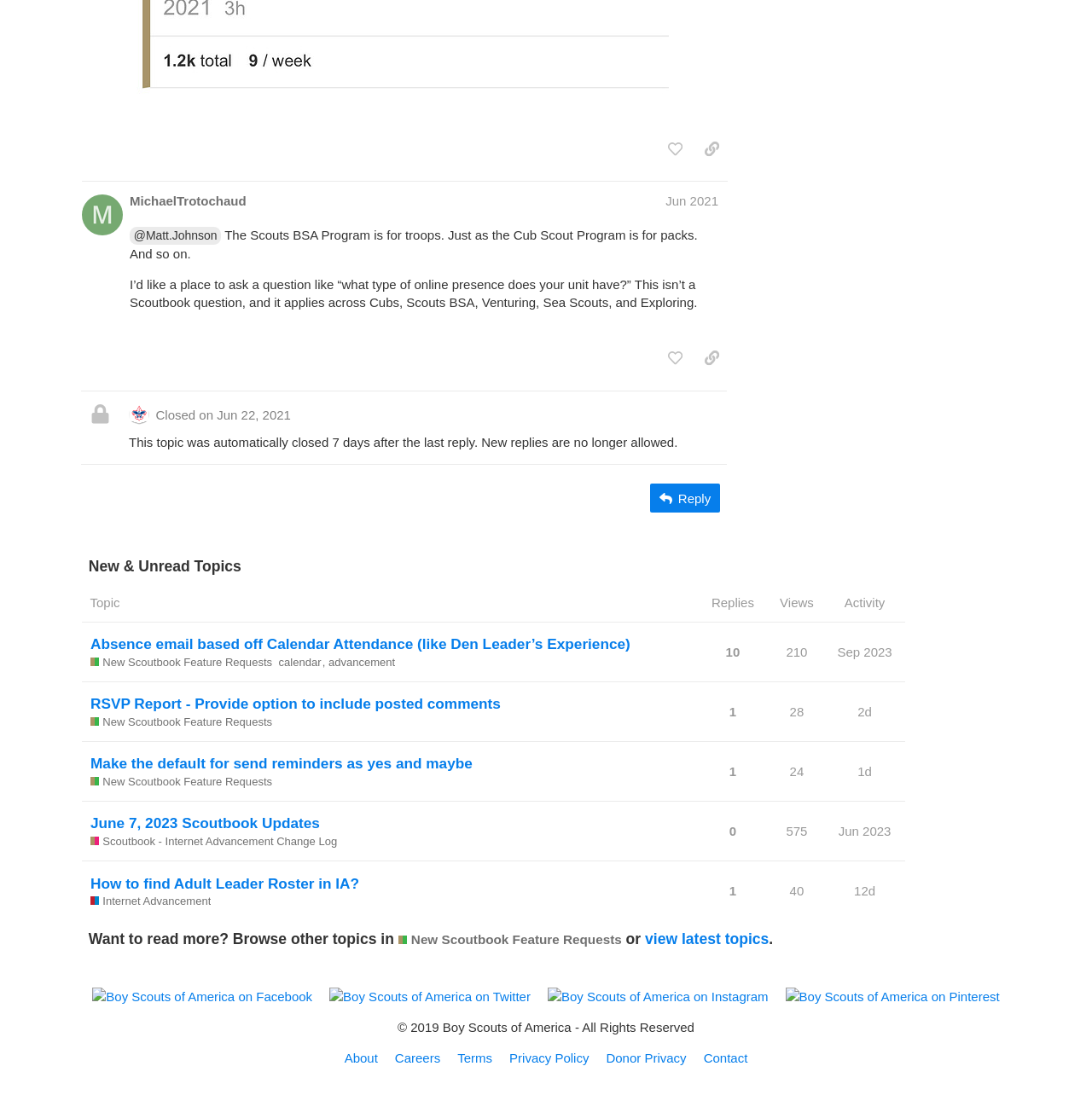Find the bounding box coordinates for the area that should be clicked to accomplish the instruction: "view new and unread topics".

[0.074, 0.505, 0.829, 0.836]